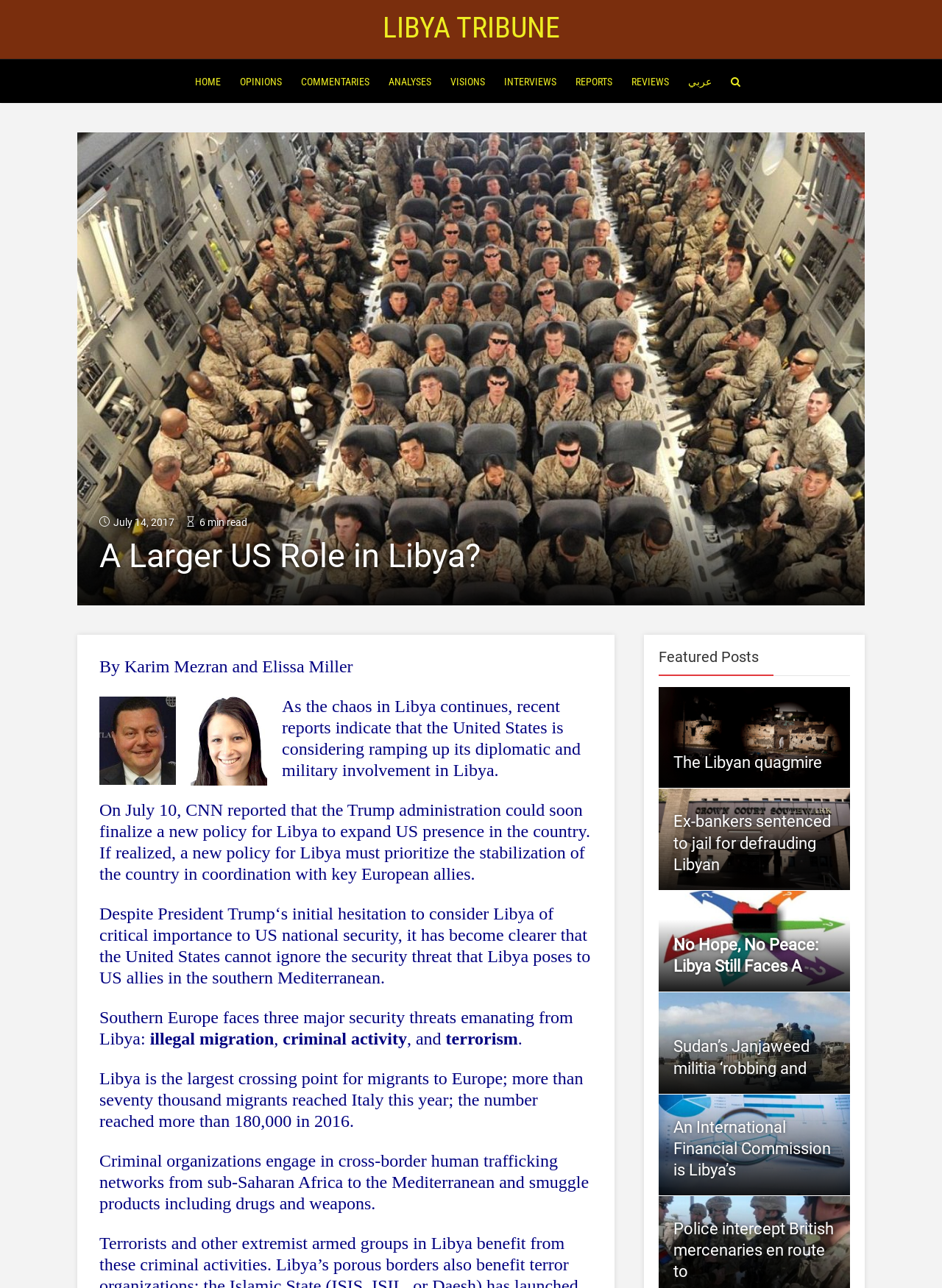How many featured posts are there?
Based on the image, answer the question with a single word or brief phrase.

5